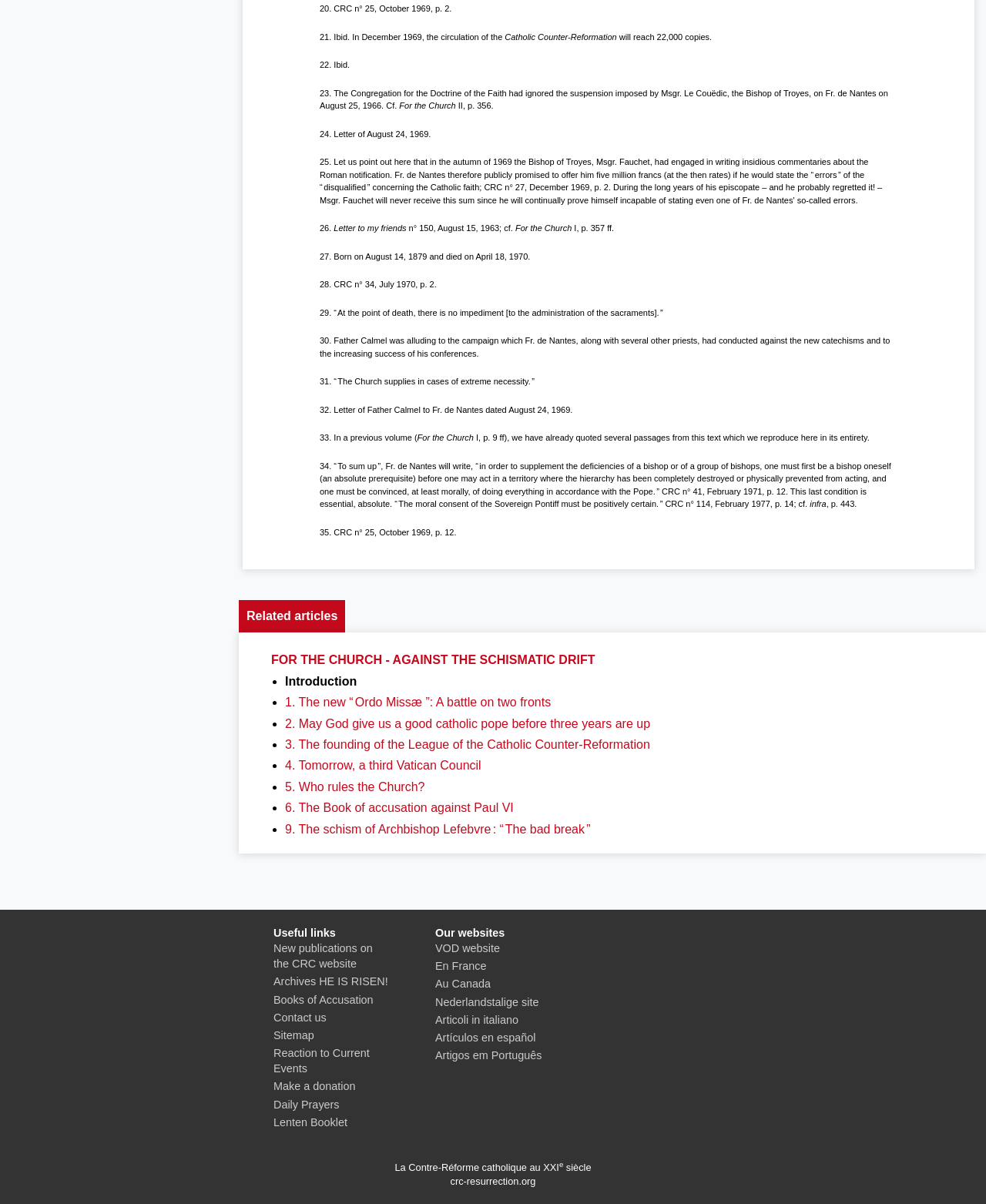What is the topic of the article?
Please provide a detailed answer to the question.

I inferred the topic of the article by analyzing the text content of the webpage, which mentions terms such as 'Catholic Counter-Reformation', 'Pope', 'bishop', and 'sacraments', indicating that the topic is related to the Catholic Church.